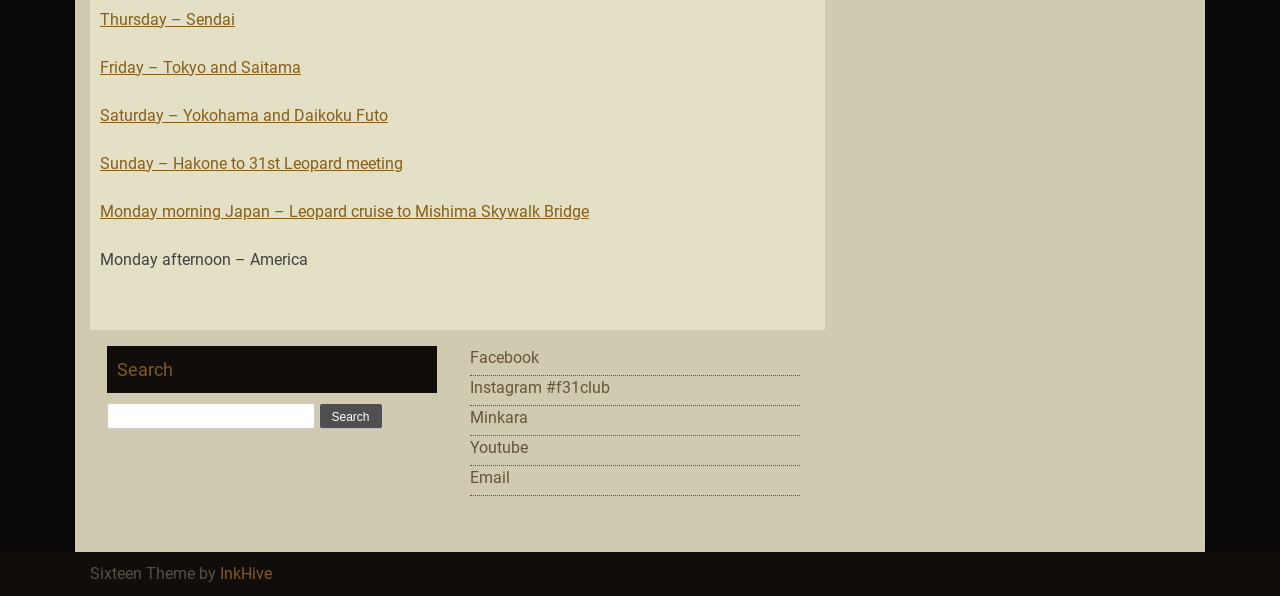Locate the bounding box coordinates of the clickable element to fulfill the following instruction: "Visit Facebook page". Provide the coordinates as four float numbers between 0 and 1 in the format [left, top, right, bottom].

[0.367, 0.584, 0.421, 0.616]